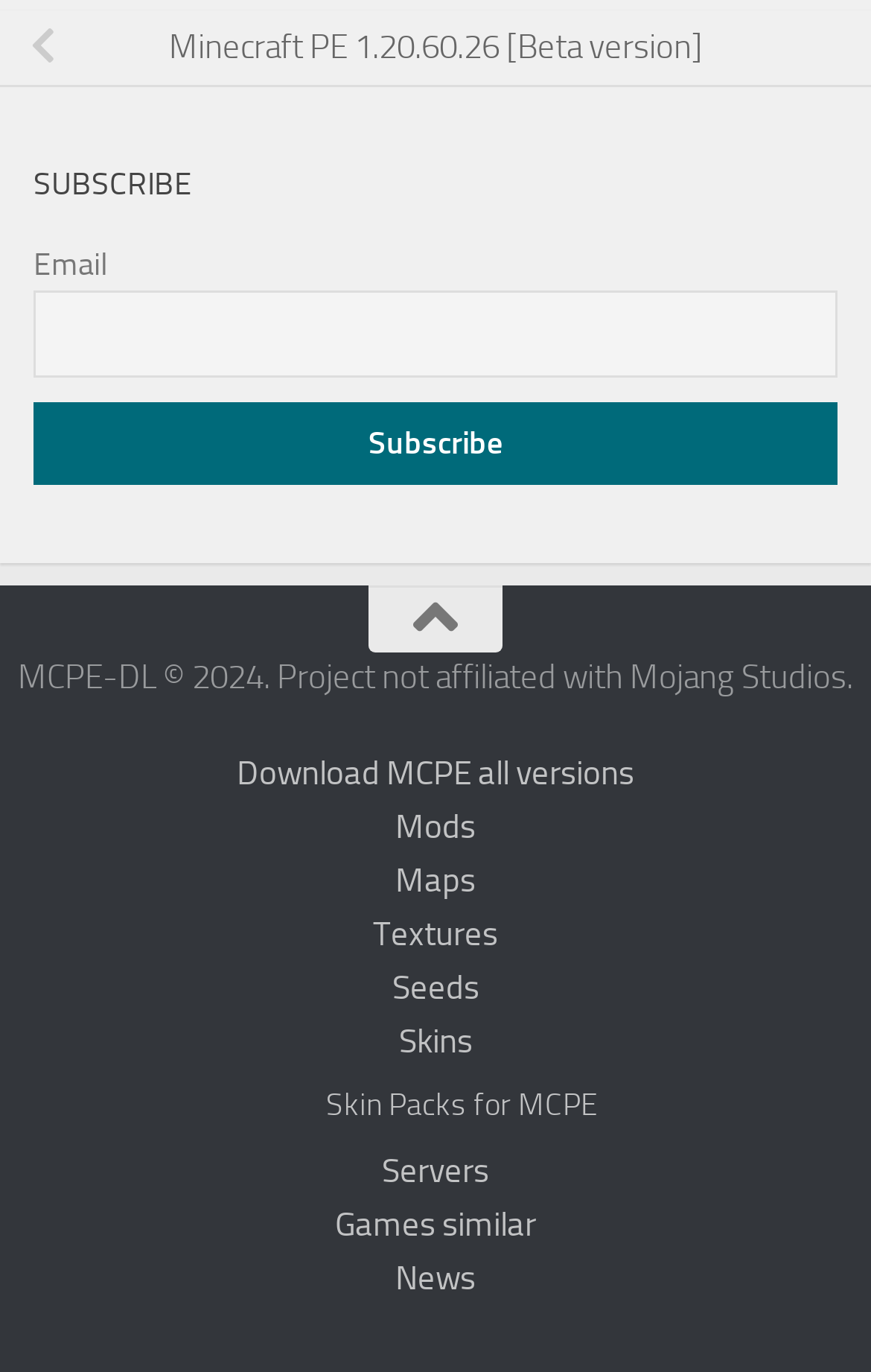Determine the bounding box of the UI element mentioned here: "Minecraft PE 1.20.60.26 [Beta version]". The coordinates must be in the format [left, top, right, bottom] with values ranging from 0 to 1.

[0.0, 0.006, 1.0, 0.064]